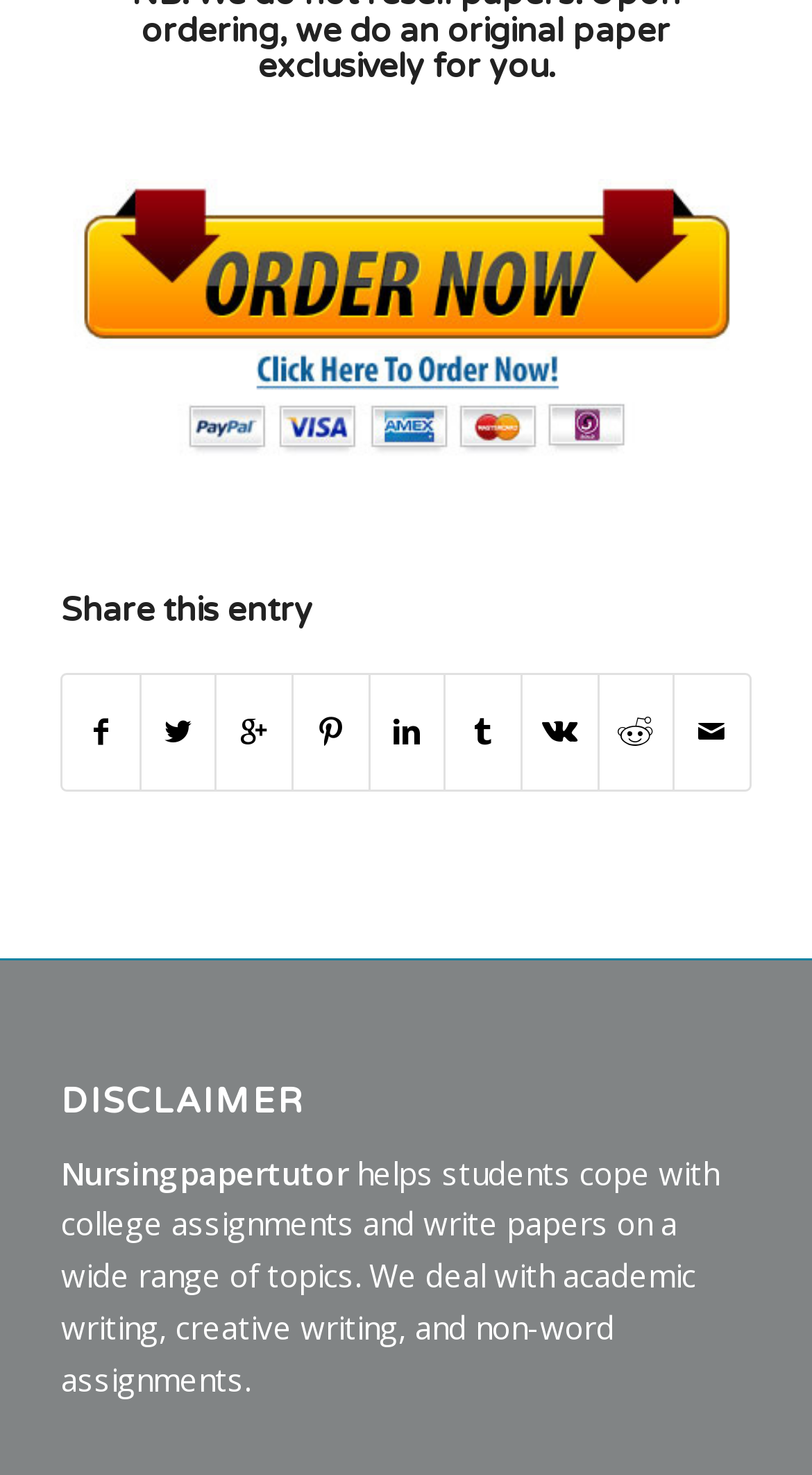What is the purpose of Nursingpapertutor?
Please craft a detailed and exhaustive response to the question.

Based on the static text on the webpage, Nursingpapertutor helps students cope with college assignments and write papers on a wide range of topics, including academic writing, creative writing, and non-word assignments.